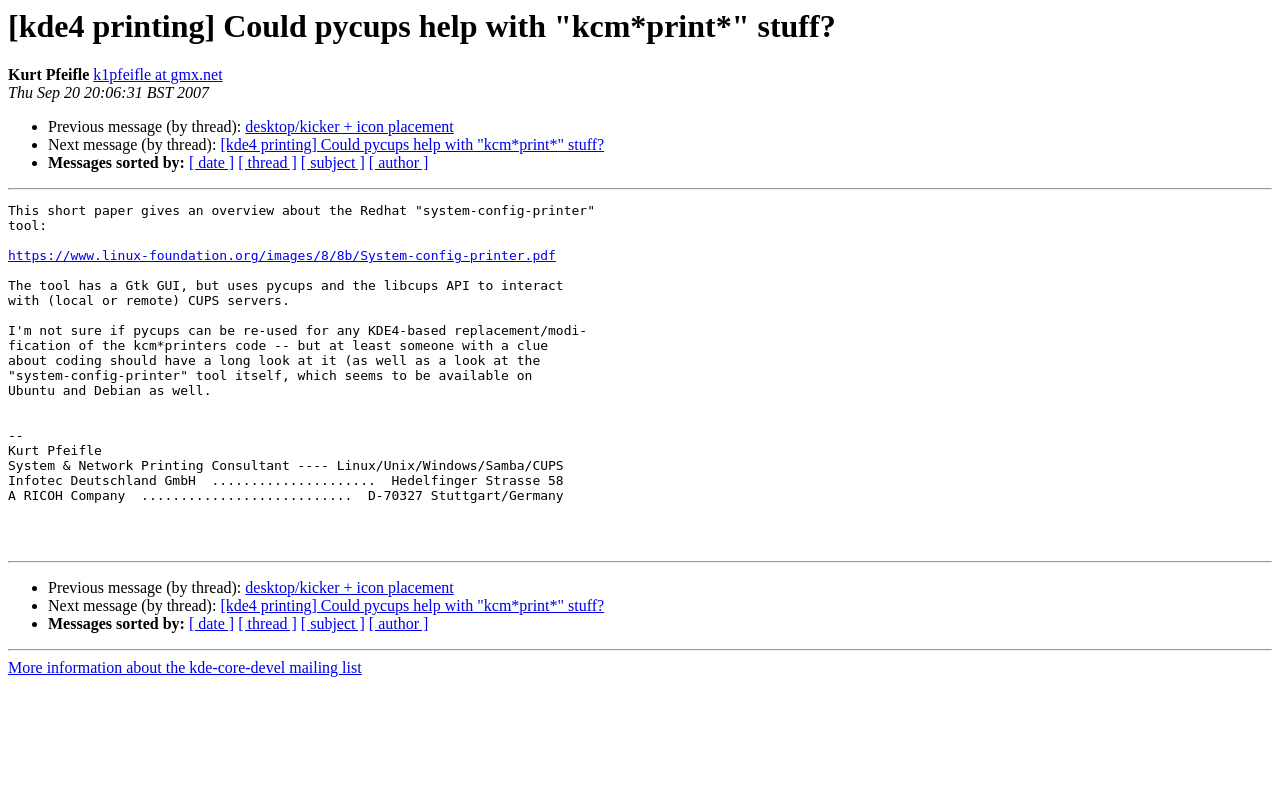Who is the author of this message?
Please provide a single word or phrase as the answer based on the screenshot.

Kurt Pfeifle